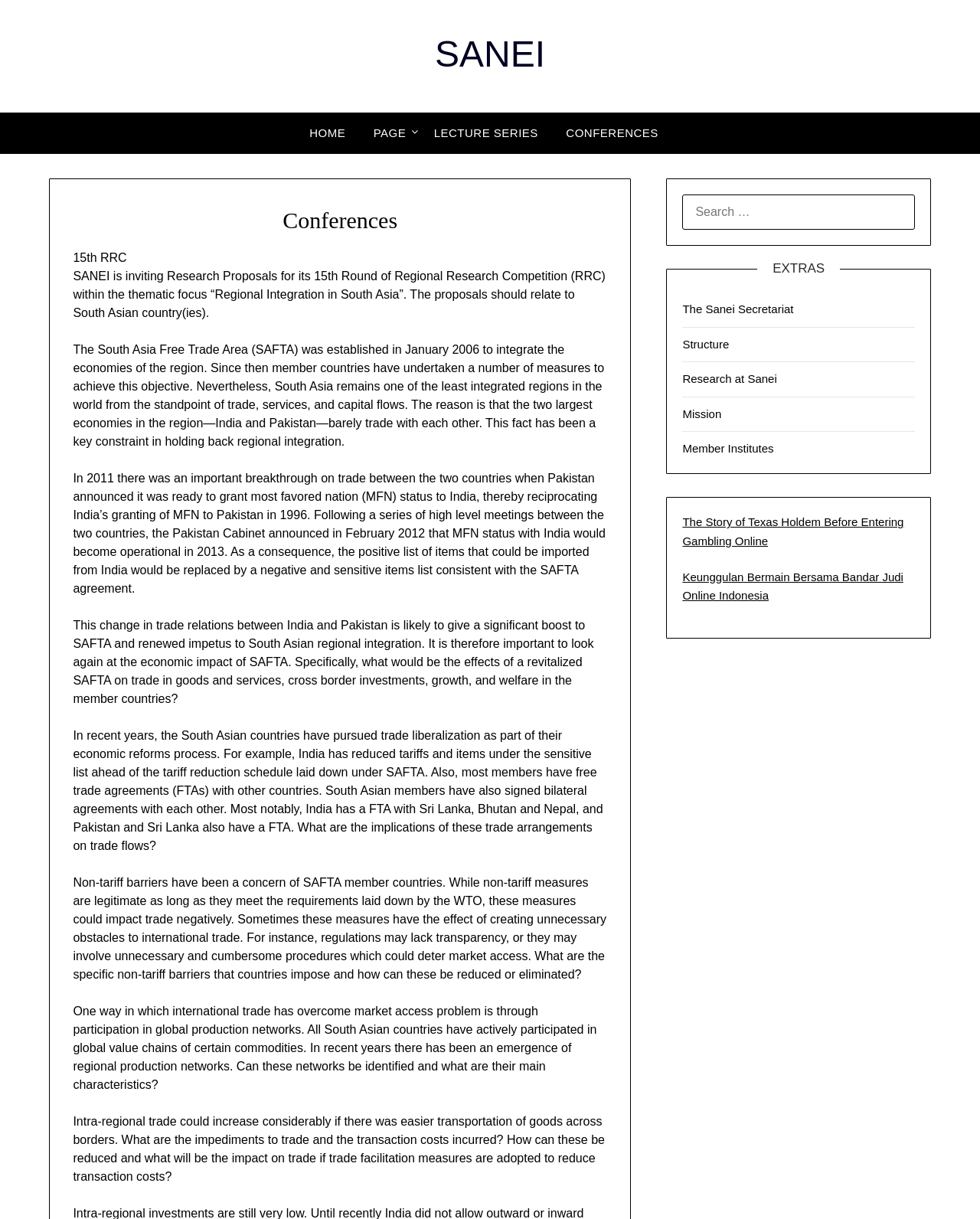What is the topic of the last link in the 'EXTRAS' section?
Utilize the image to construct a detailed and well-explained answer.

The topic of the last link in the 'EXTRAS' section can be determined by reading the text of the link 'The Story of Texas Holdem Before Entering Gambling Online', which indicates that the topic is related to Gambling Online.